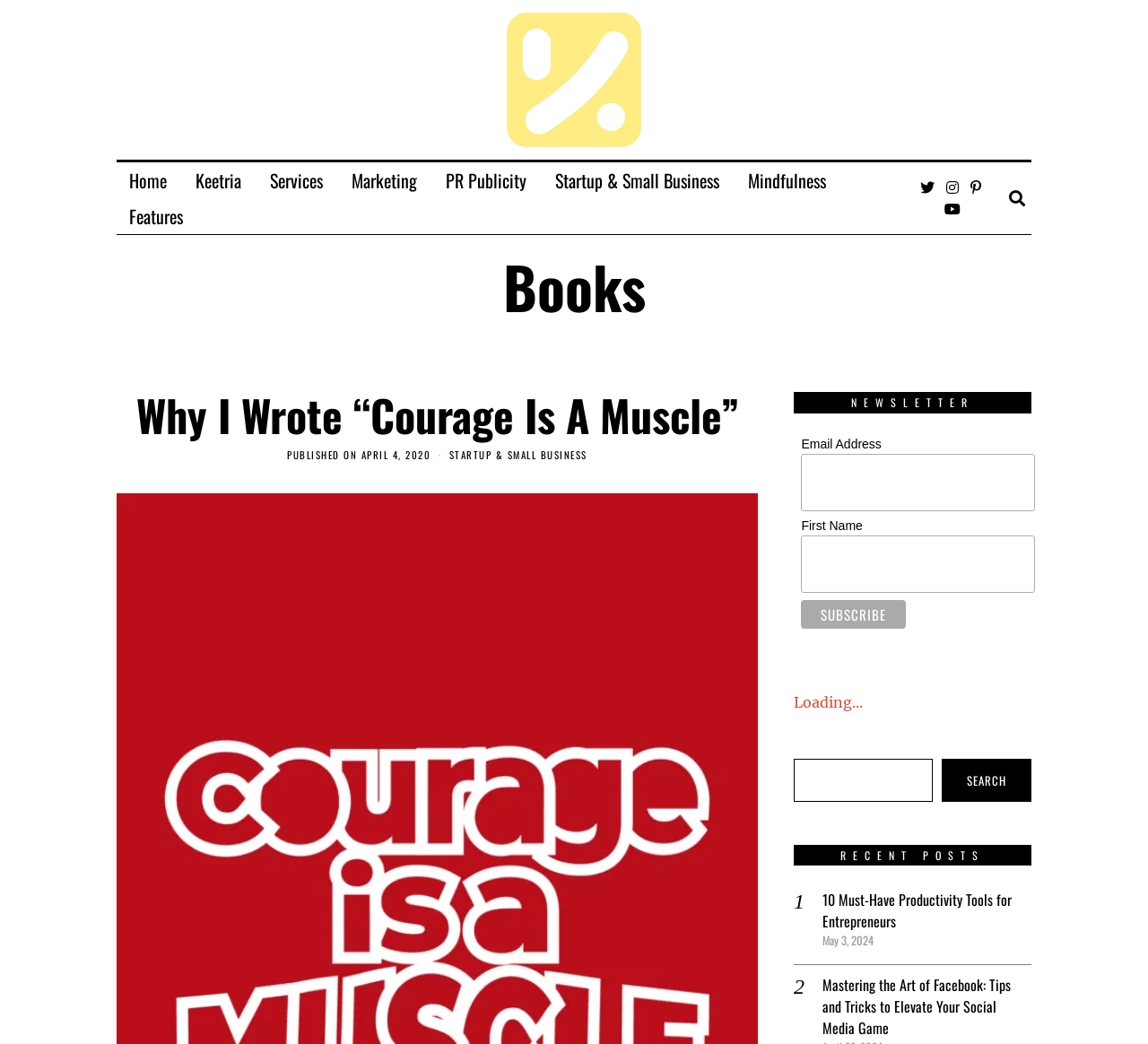Kindly respond to the following question with a single word or a brief phrase: 
What is the logo of the website?

Kee new logo